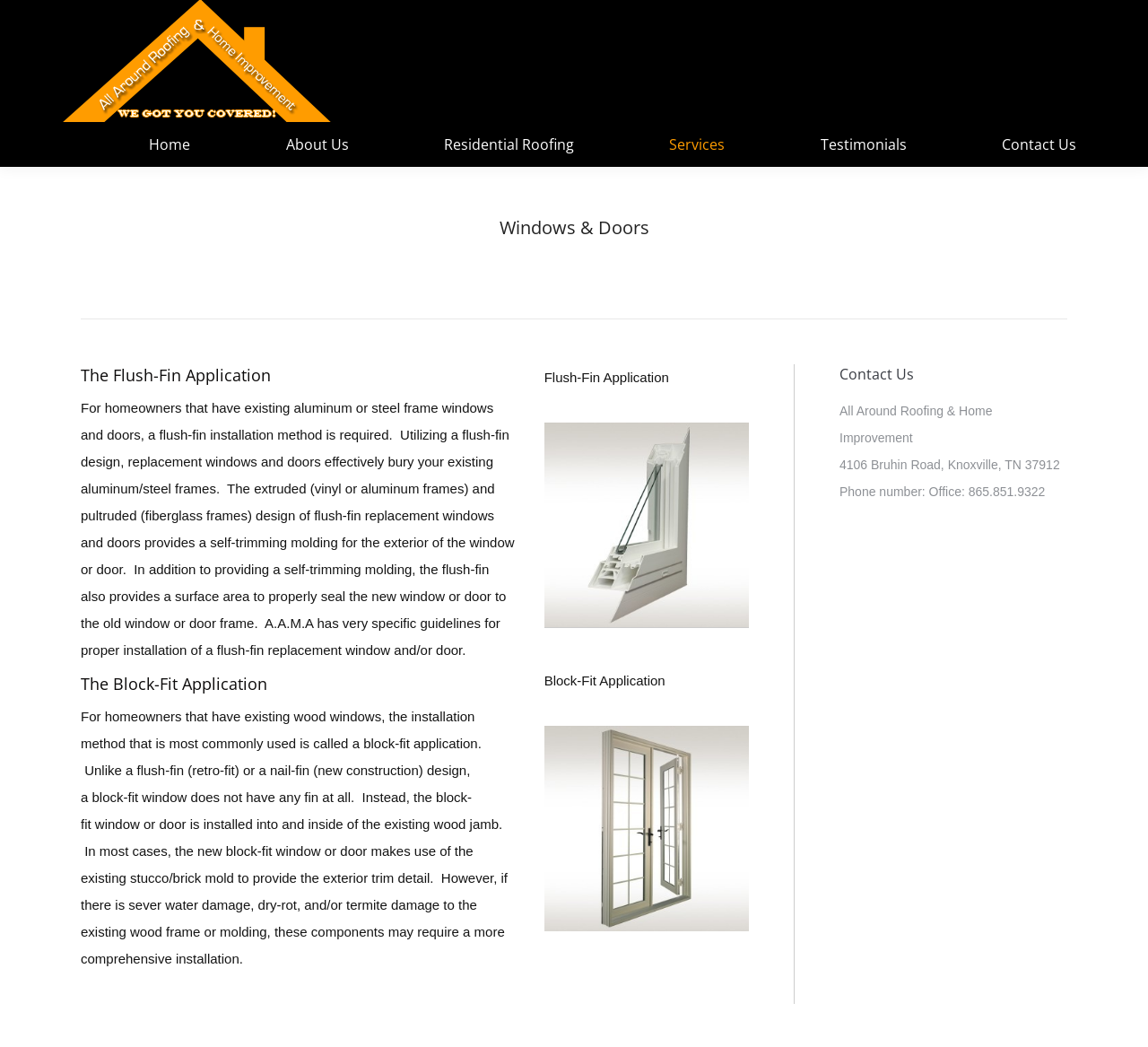Specify the bounding box coordinates for the region that must be clicked to perform the given instruction: "Click on the 'Phone number: Office: 865.851.9322' text".

[0.731, 0.463, 0.91, 0.476]